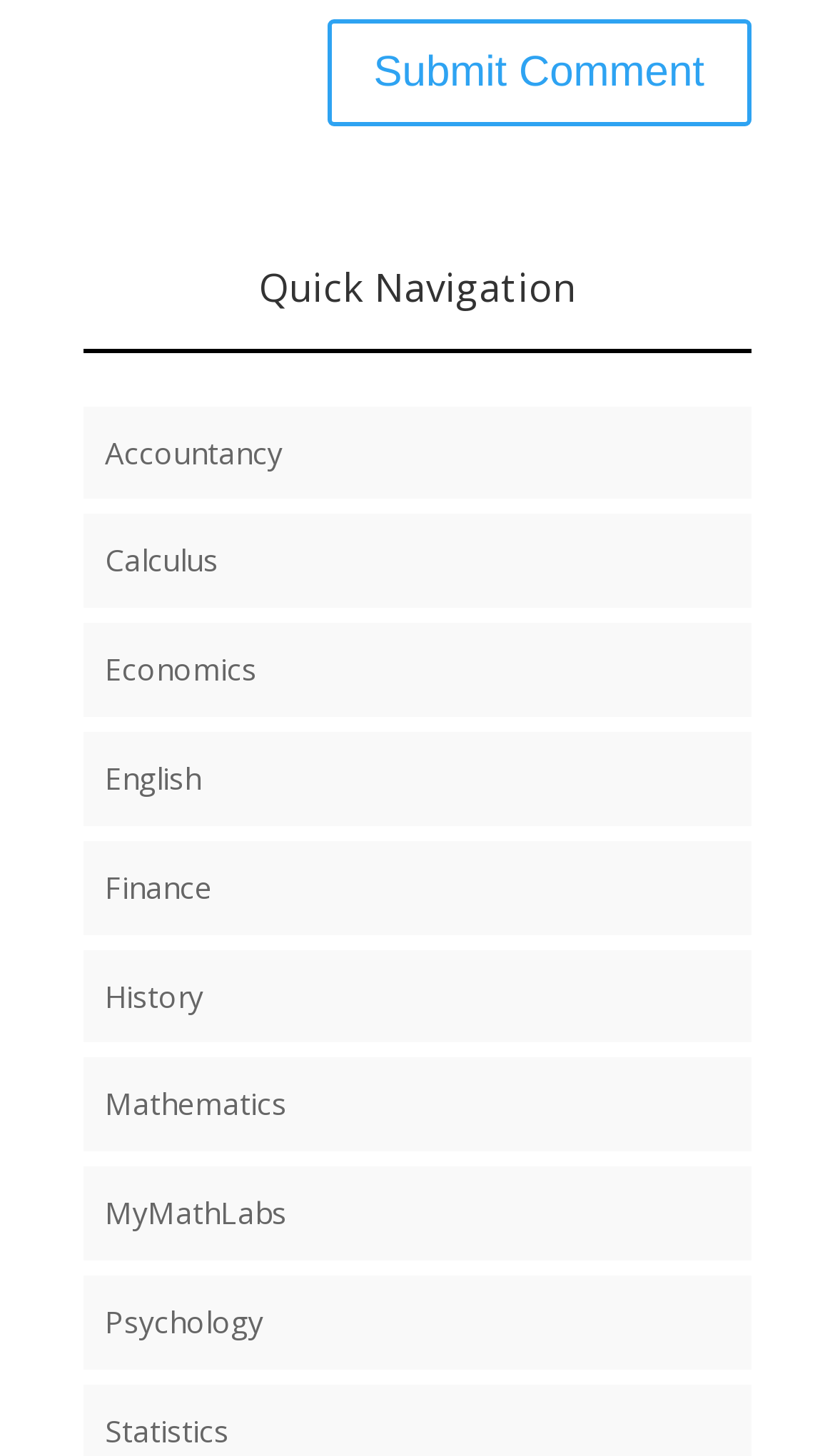How many links are under 'Quick Navigation'?
Give a single word or phrase answer based on the content of the image.

9